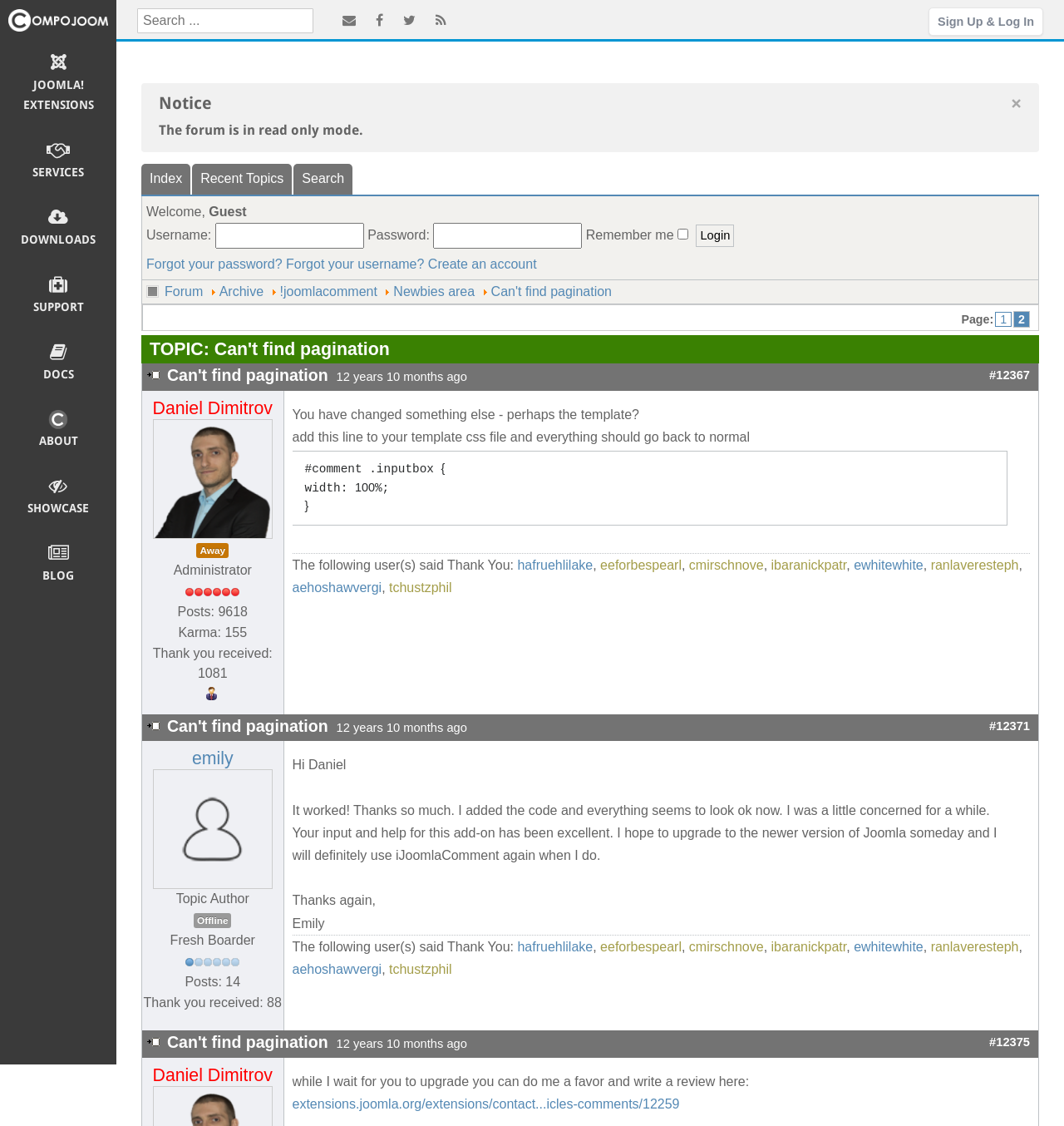Answer the question using only one word or a concise phrase: What is the username of the administrator?

Daniel Dimitrov